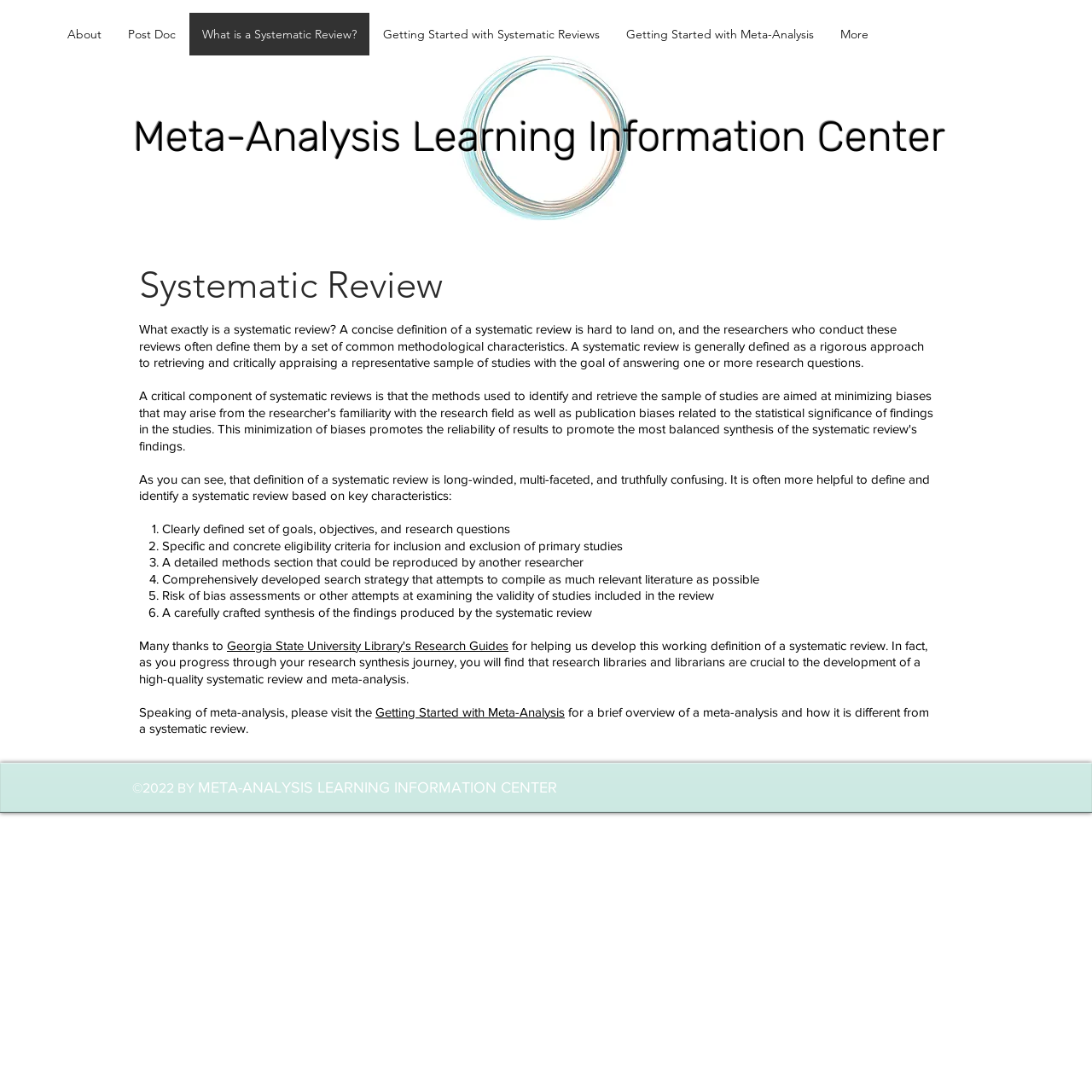Detail the various sections and features present on the webpage.

The webpage is about the Meta-Analysis Learning Information Center, specifically focusing on systematic reviews. At the top, there is an image titled "Untitled design.jpg" taking up about a quarter of the screen width. Below the image, there is a heading "Meta-Analysis Learning Information Center" which is also a link. 

To the left of the image, there is a navigation menu labeled "Site" with several links, including "About", "Post Doc", "What is a Systematic Review?", "Getting Started with Systematic Reviews", "Getting Started with Meta-Analysis", and "More". 

The main content of the page is divided into sections. The first section has a heading "Systematic Review" and provides a detailed definition of what a systematic review is, along with its characteristics. The definition is followed by a list of six key characteristics that define a systematic review, each marked with a number (1-6). 

Below the list, there is a section acknowledging the help of Georgia State University Library's Research Guides in developing the definition of a systematic review. This section also mentions the importance of research libraries and librarians in developing high-quality systematic reviews and meta-analyses. 

The next section invites readers to visit the "Getting Started with Meta-Analysis" page for a brief overview of meta-analysis and how it differs from a systematic review. 

At the bottom of the page, there is a copyright notice "©2022 BY META-ANALYSIS LEARNING INFORMATION CENTER".